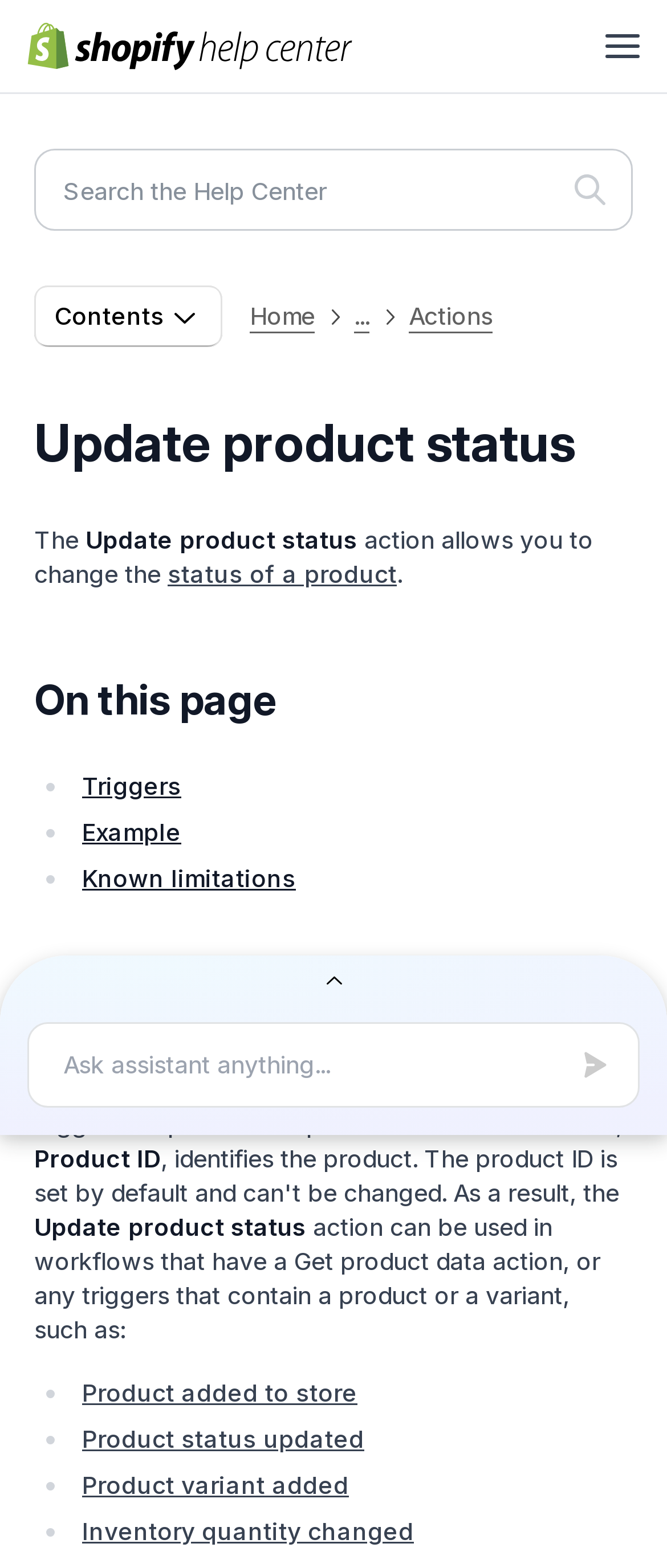What is the purpose of the 'Update product status' action?
Kindly offer a comprehensive and detailed response to the question.

I read the text on the page and found the sentence 'The action allows you to change the status of a product using Shopify Flow.' This indicates that the purpose of the 'Update product status' action is to change the status of a product.